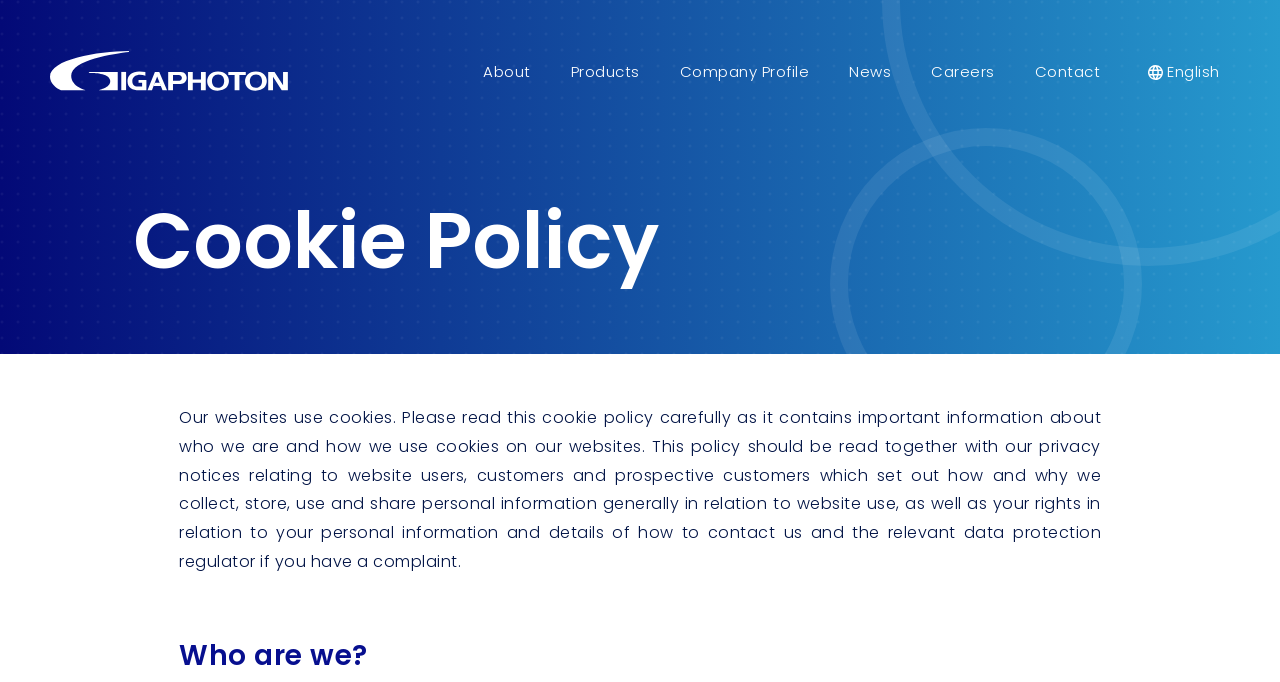What is the company name?
Provide a detailed and well-explained answer to the question.

The company name is Gigaphoton, which can be found in the top-left corner of the webpage as a link and an image.